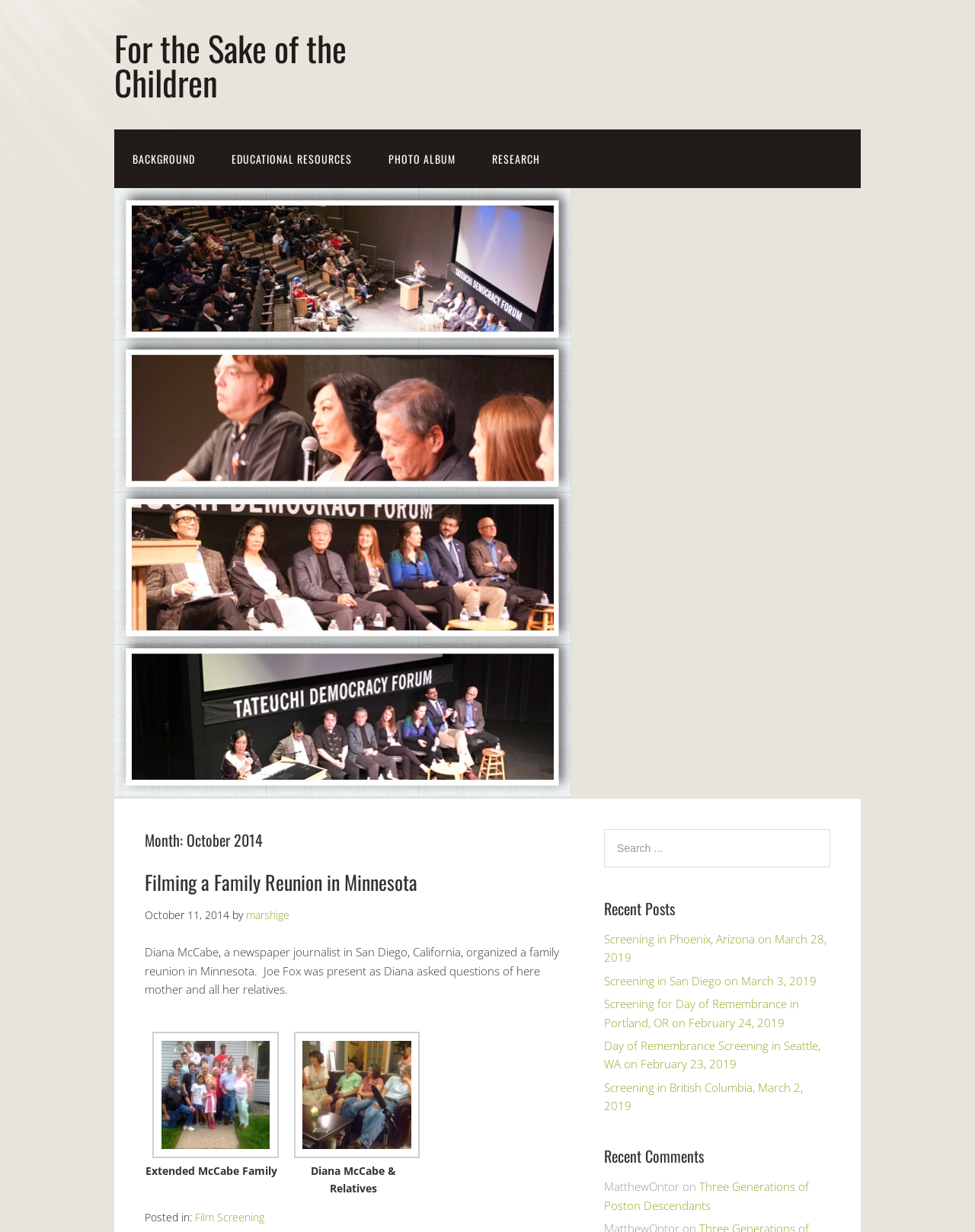Please find and report the bounding box coordinates of the element to click in order to perform the following action: "View the 'Filming a Family Reunion in Minnesota' post". The coordinates should be expressed as four float numbers between 0 and 1, in the format [left, top, right, bottom].

[0.148, 0.704, 0.428, 0.728]